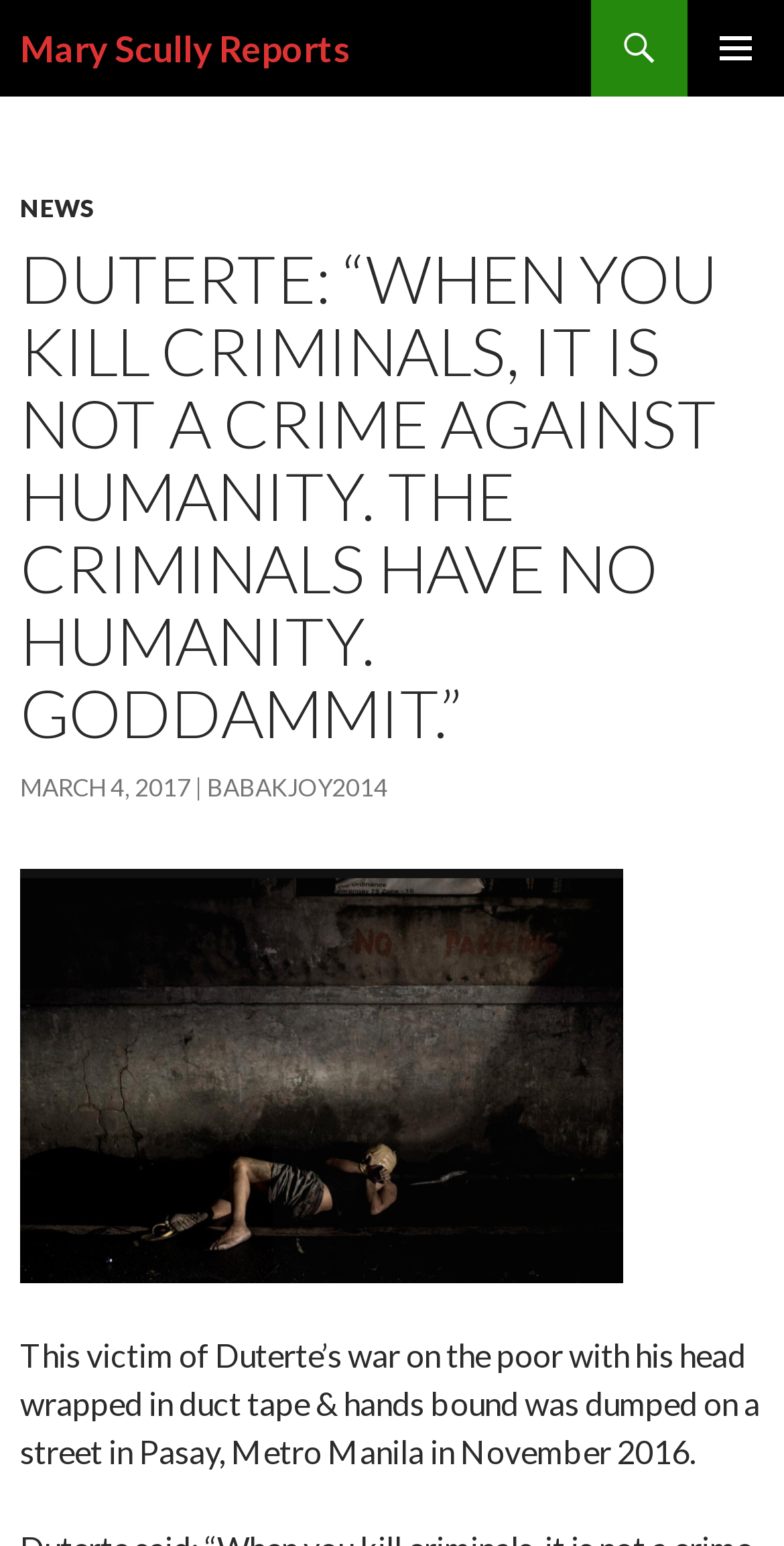What is the type of content on the webpage?
Please describe in detail the information shown in the image to answer the question.

The type of content on the webpage can be inferred from the link element with the text 'NEWS' and the structure of the webpage, which suggests that it is a news article or a blog post.